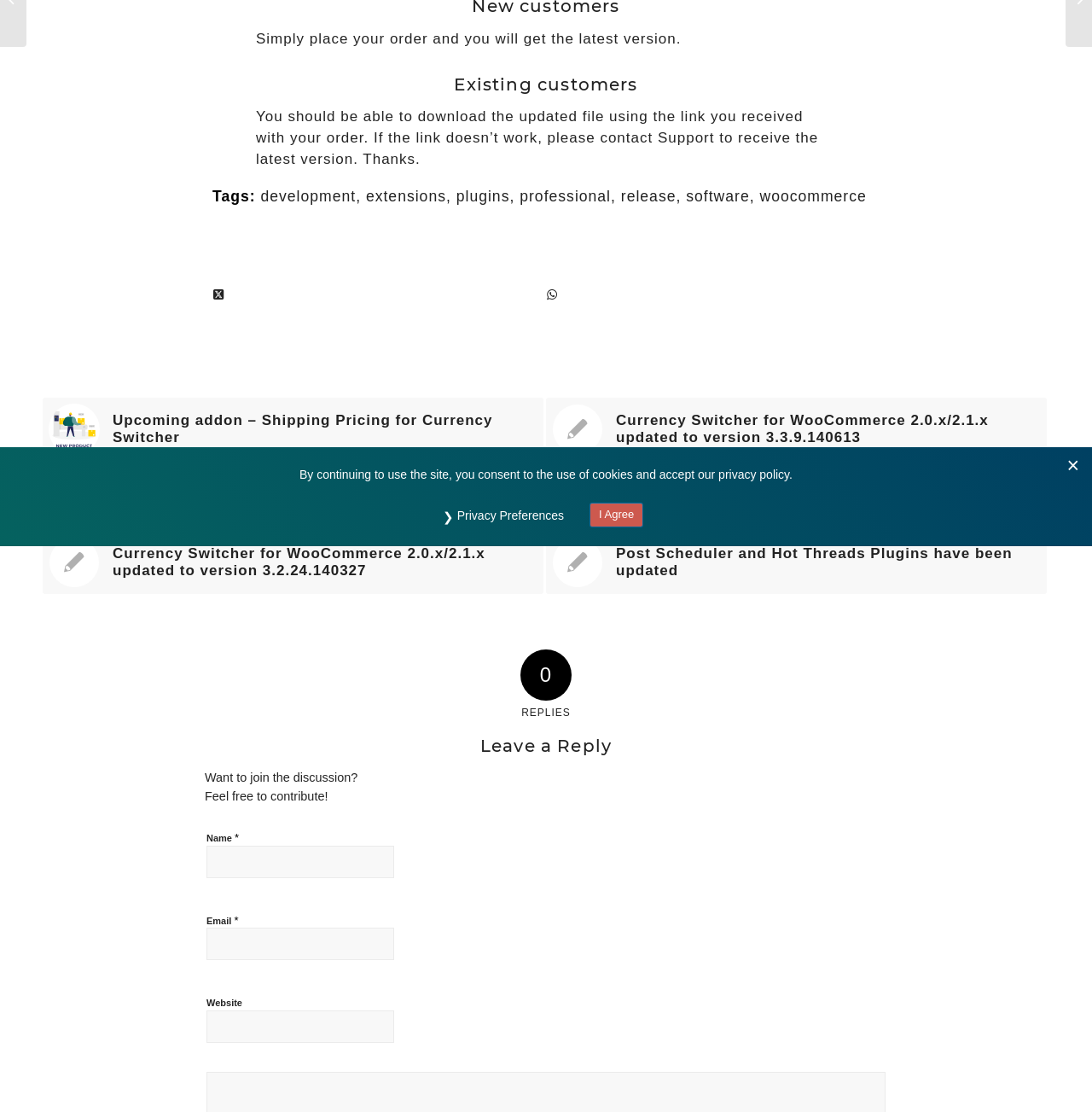Given the element description parent_node: Email * aria-describedby="email-notes" name="email", predict the bounding box coordinates for the UI element in the webpage screenshot. The format should be (top-left x, top-left y, bottom-right x, bottom-right y), and the values should be between 0 and 1.

[0.189, 0.834, 0.361, 0.864]